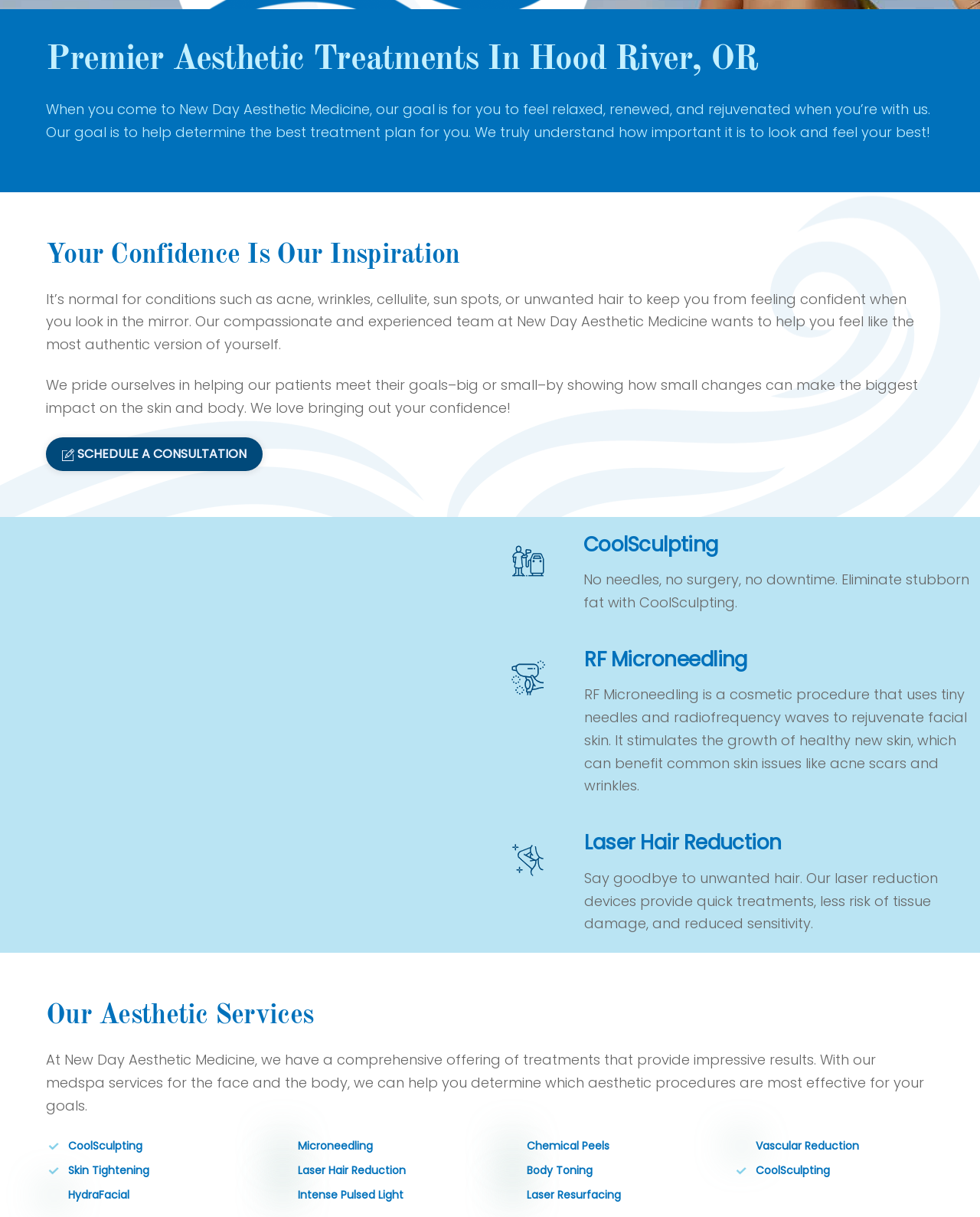Please determine the bounding box coordinates for the UI element described here. Use the format (top-left x, top-left y, bottom-right x, bottom-right y) with values bounded between 0 and 1: Laser Resurfacing

[0.514, 0.973, 0.64, 0.992]